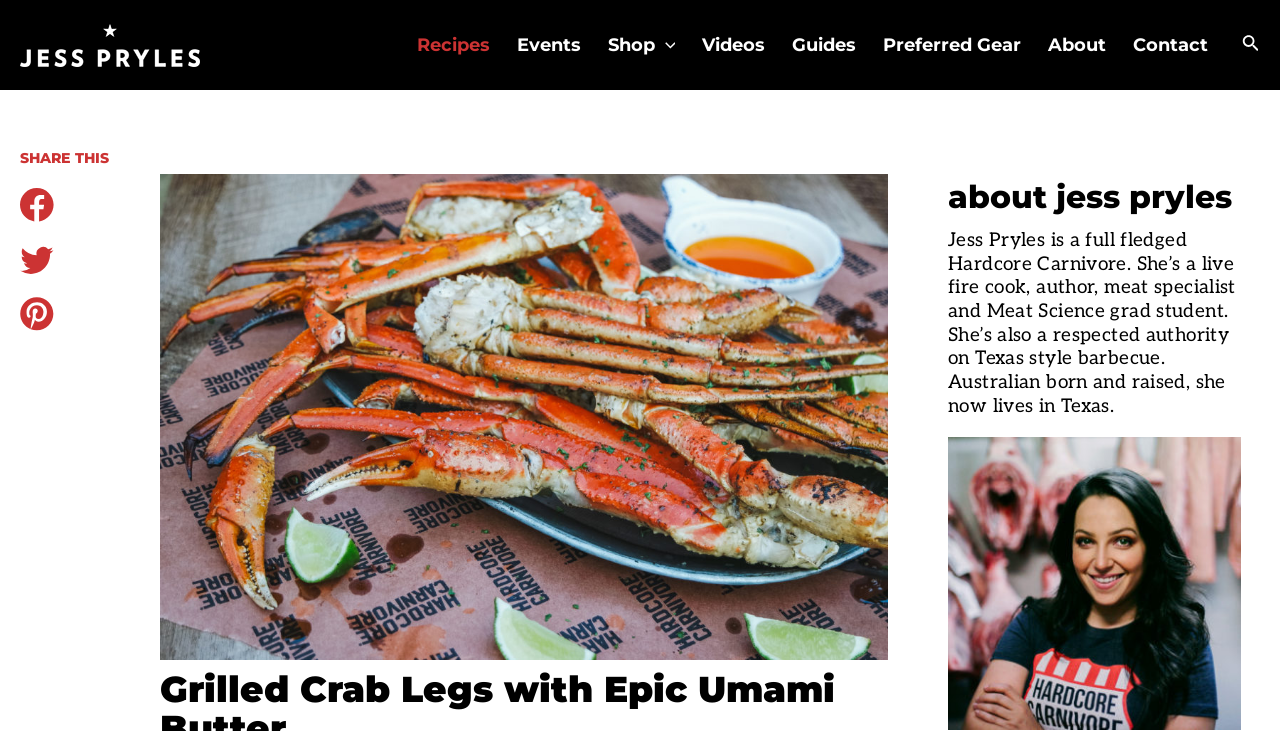Determine the bounding box coordinates of the clickable region to carry out the instruction: "search".

[0.97, 0.05, 0.984, 0.079]